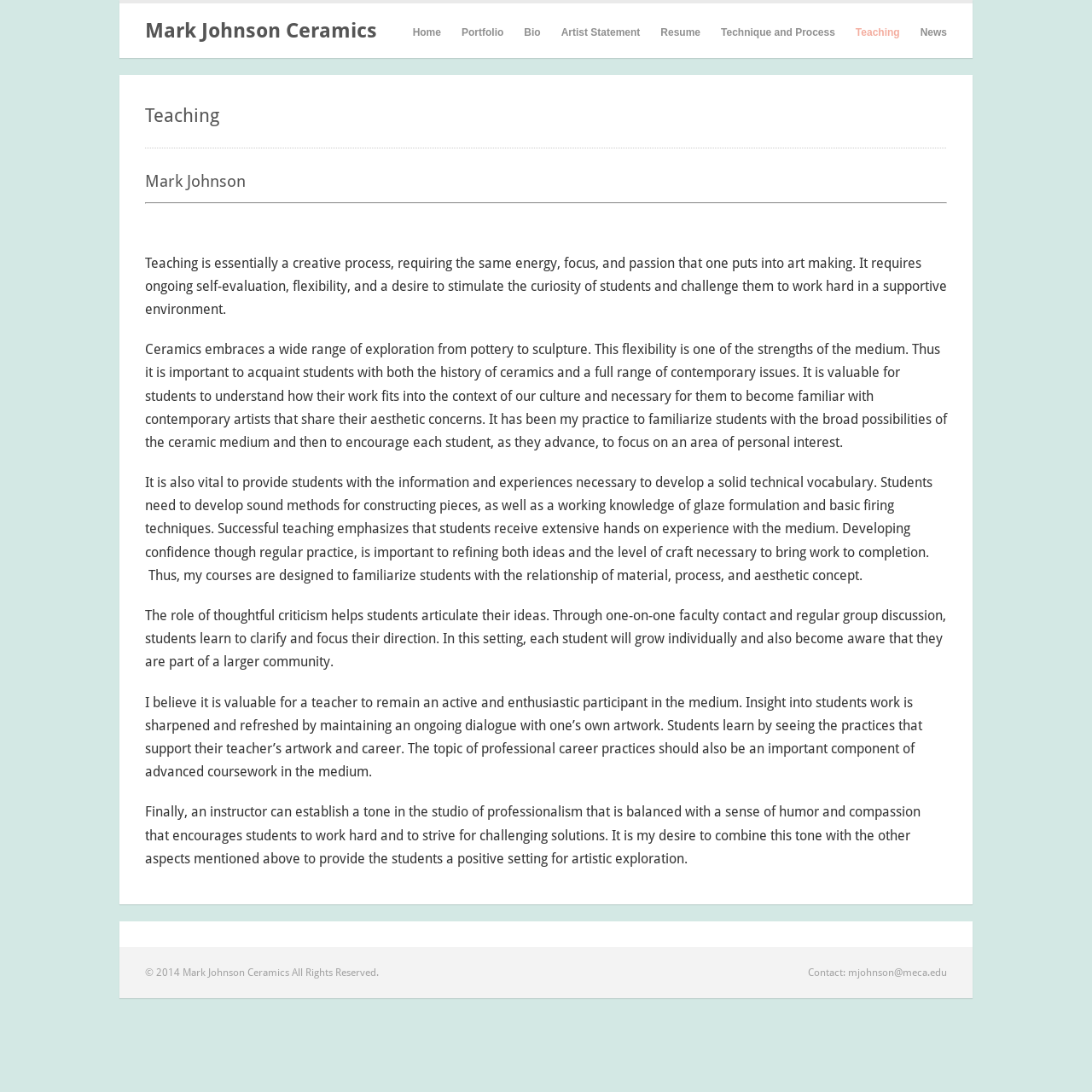What is the relationship between material, process, and aesthetic concept in ceramics?
Based on the visual content, answer with a single word or a brief phrase.

Familiarization